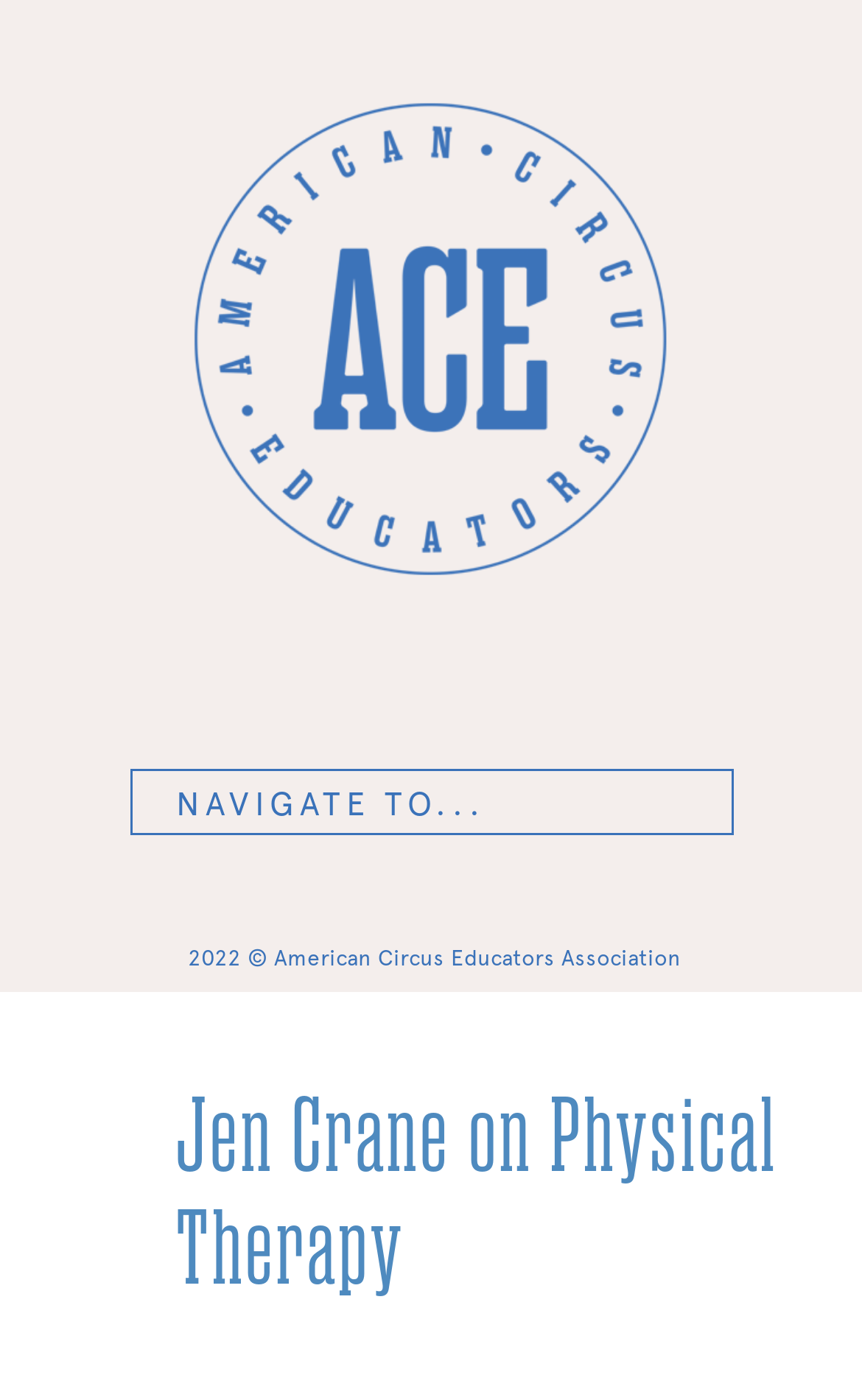Given the element description: "Jen Crane on Physical Therapy", predict the bounding box coordinates of the UI element it refers to, using four float numbers between 0 and 1, i.e., [left, top, right, bottom].

[0.141, 0.772, 0.923, 0.933]